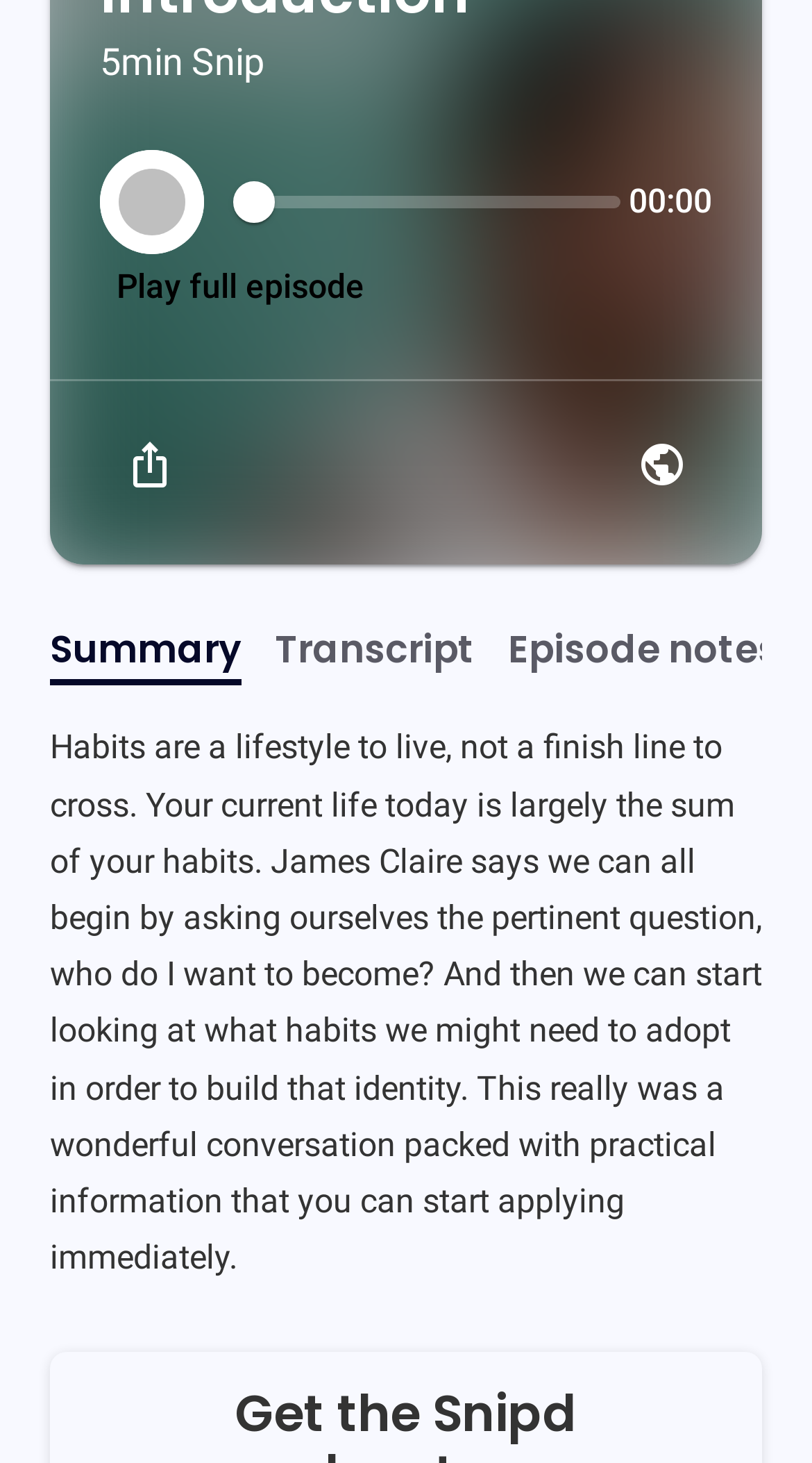Bounding box coordinates are specified in the format (top-left x, top-left y, bottom-right x, bottom-right y). All values are floating point numbers bounded between 0 and 1. Please provide the bounding box coordinate of the region this sentence describes: Episode notes

[0.626, 0.409, 0.959, 0.469]